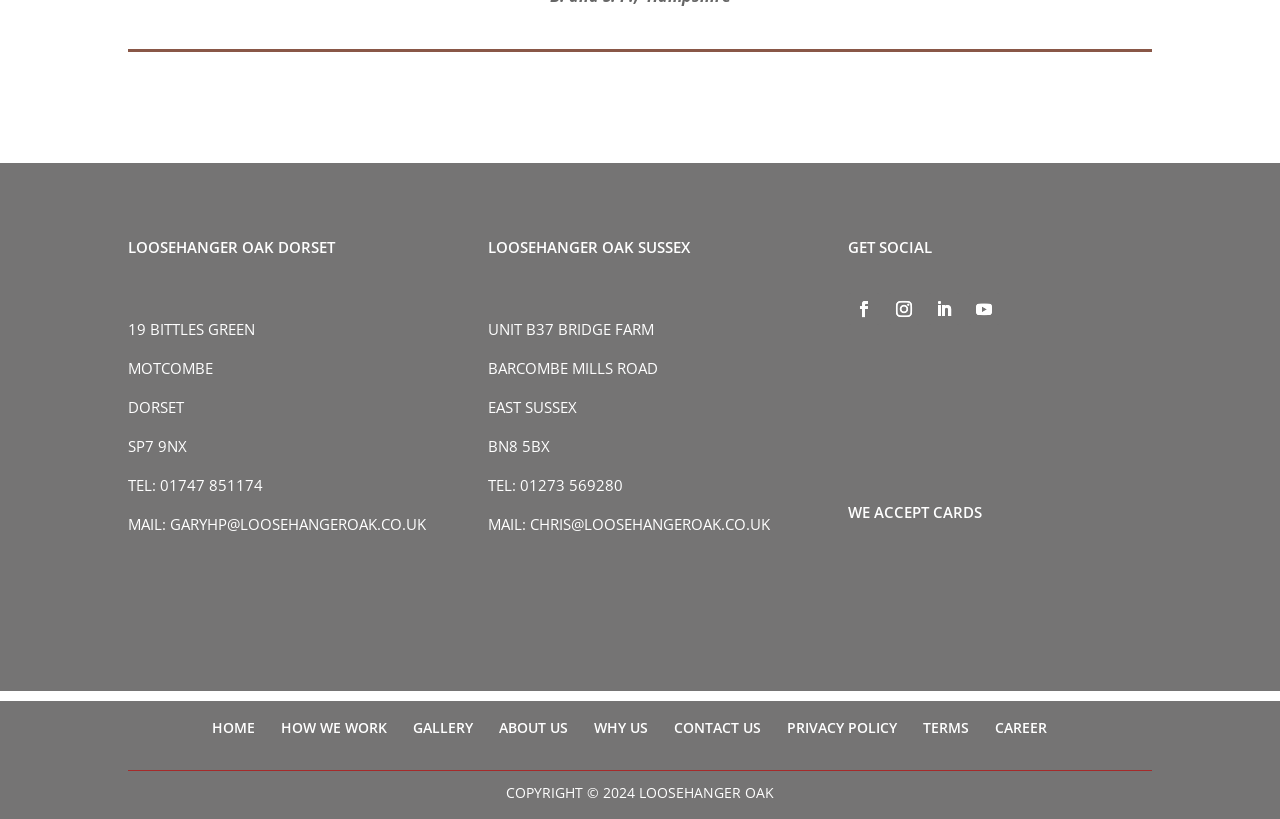What is the copyright year mentioned at the bottom of the webpage?
Give a one-word or short phrase answer based on the image.

2024